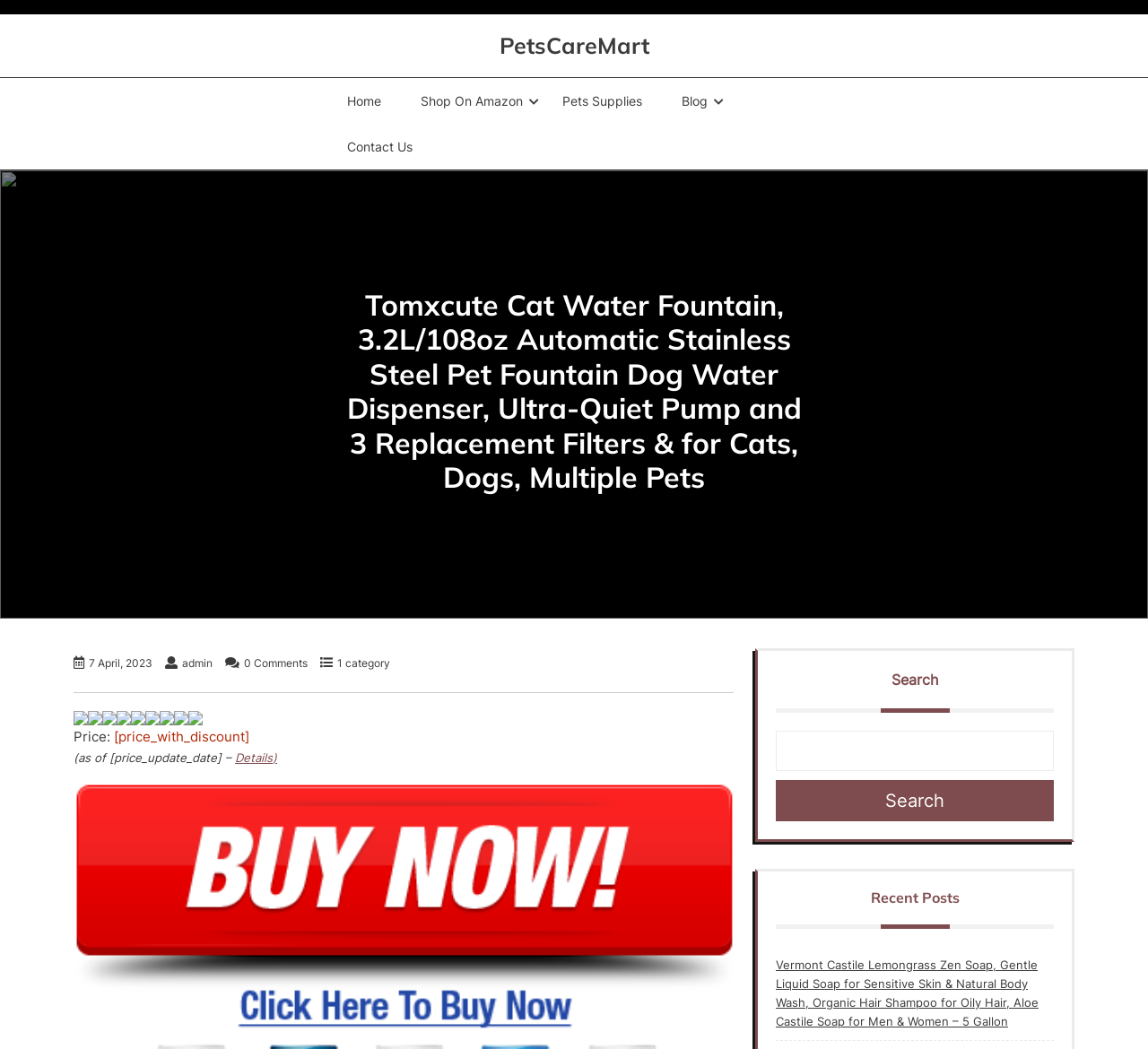Determine the bounding box coordinates for the clickable element to execute this instruction: "Visit the 'About' page". Provide the coordinates as four float numbers between 0 and 1, i.e., [left, top, right, bottom].

None